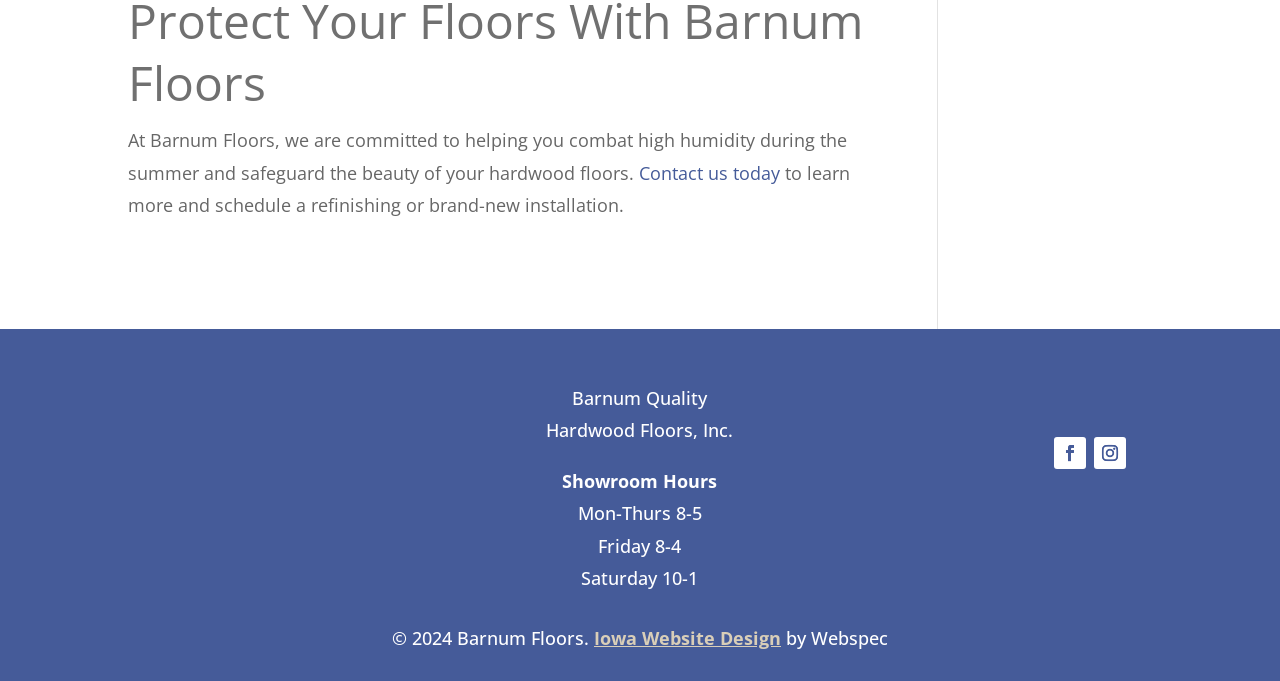What are the showroom hours on Friday?
Based on the image, respond with a single word or phrase.

8-4